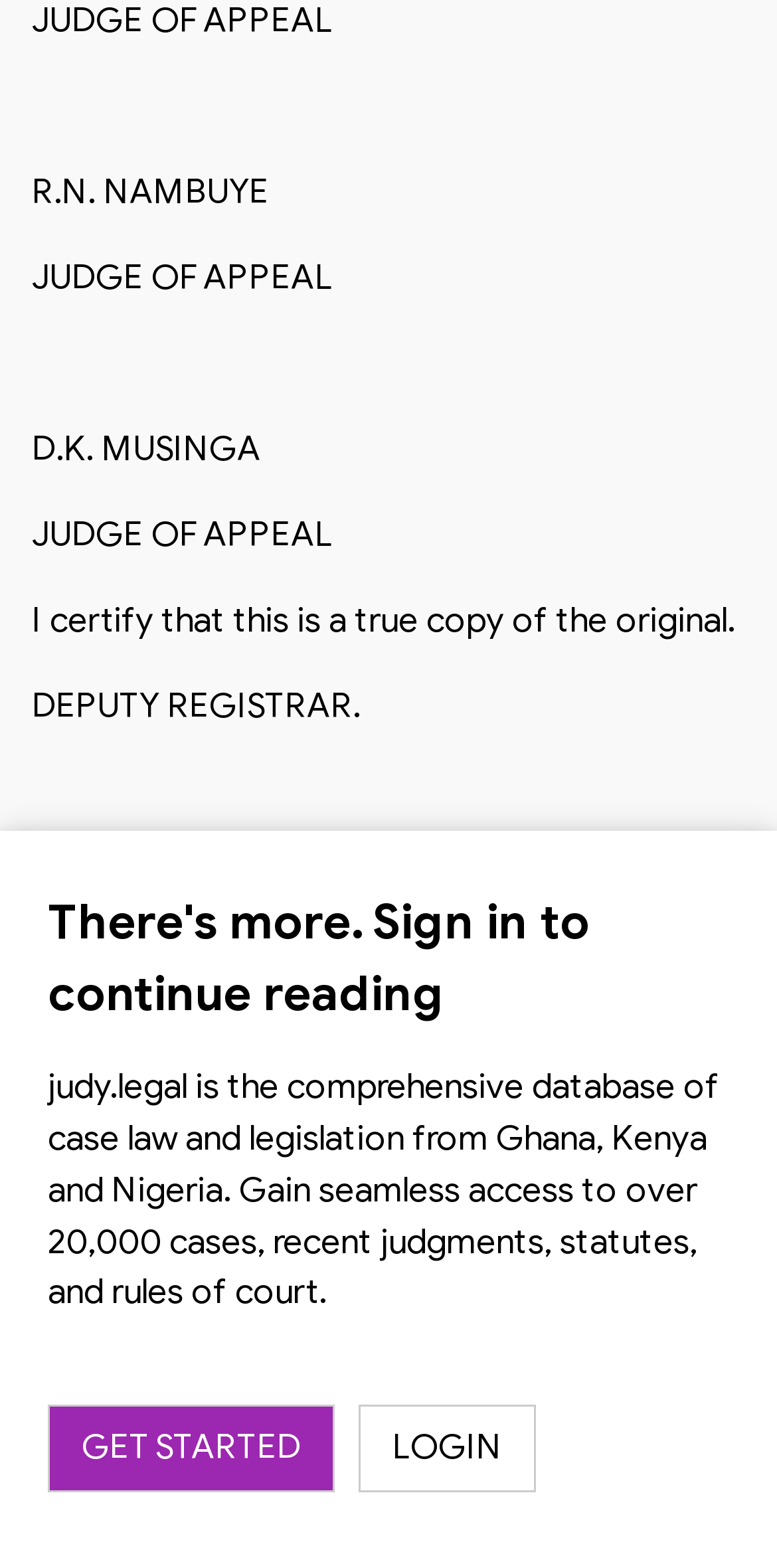Determine the bounding box coordinates for the UI element matching this description: "Get started".

[0.062, 0.896, 0.431, 0.952]